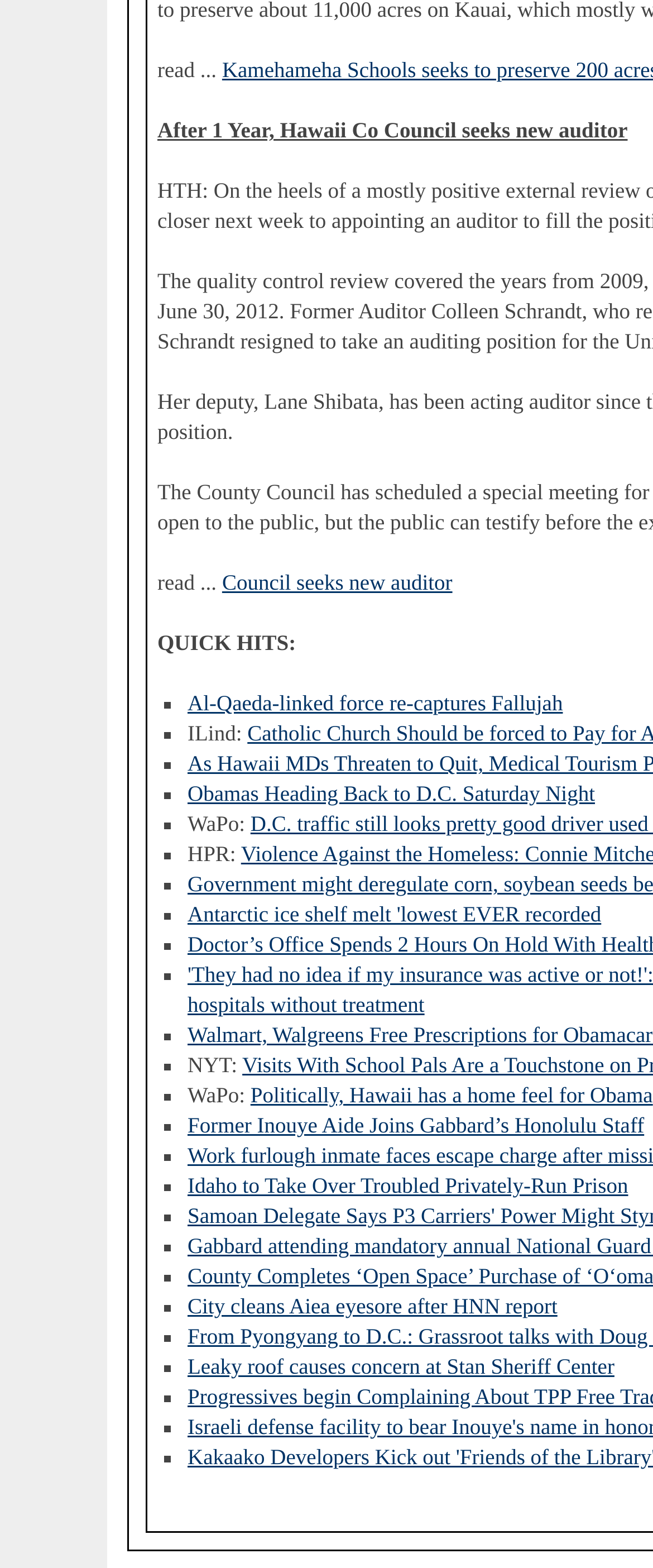Please provide the bounding box coordinates for the element that needs to be clicked to perform the instruction: "Read more about Antarctic ice shelf melt 'lowest EVER recorded". The coordinates must consist of four float numbers between 0 and 1, formatted as [left, top, right, bottom].

[0.287, 0.576, 0.921, 0.591]